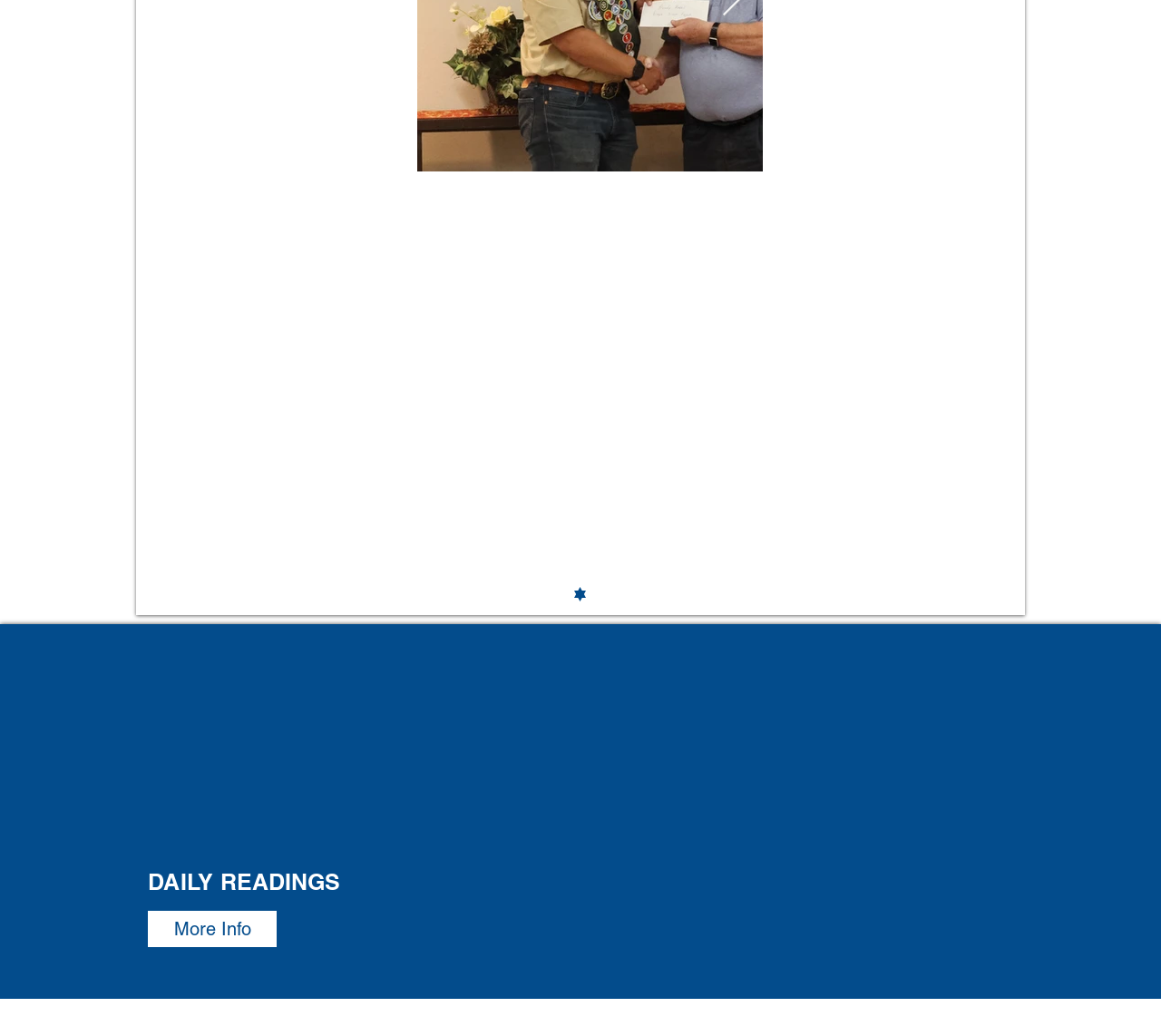What is the copyright year?
Kindly answer the question with as much detail as you can.

I found the copyright year by looking at the bottom of the page, where it lists '© 2023' as the copyright information.